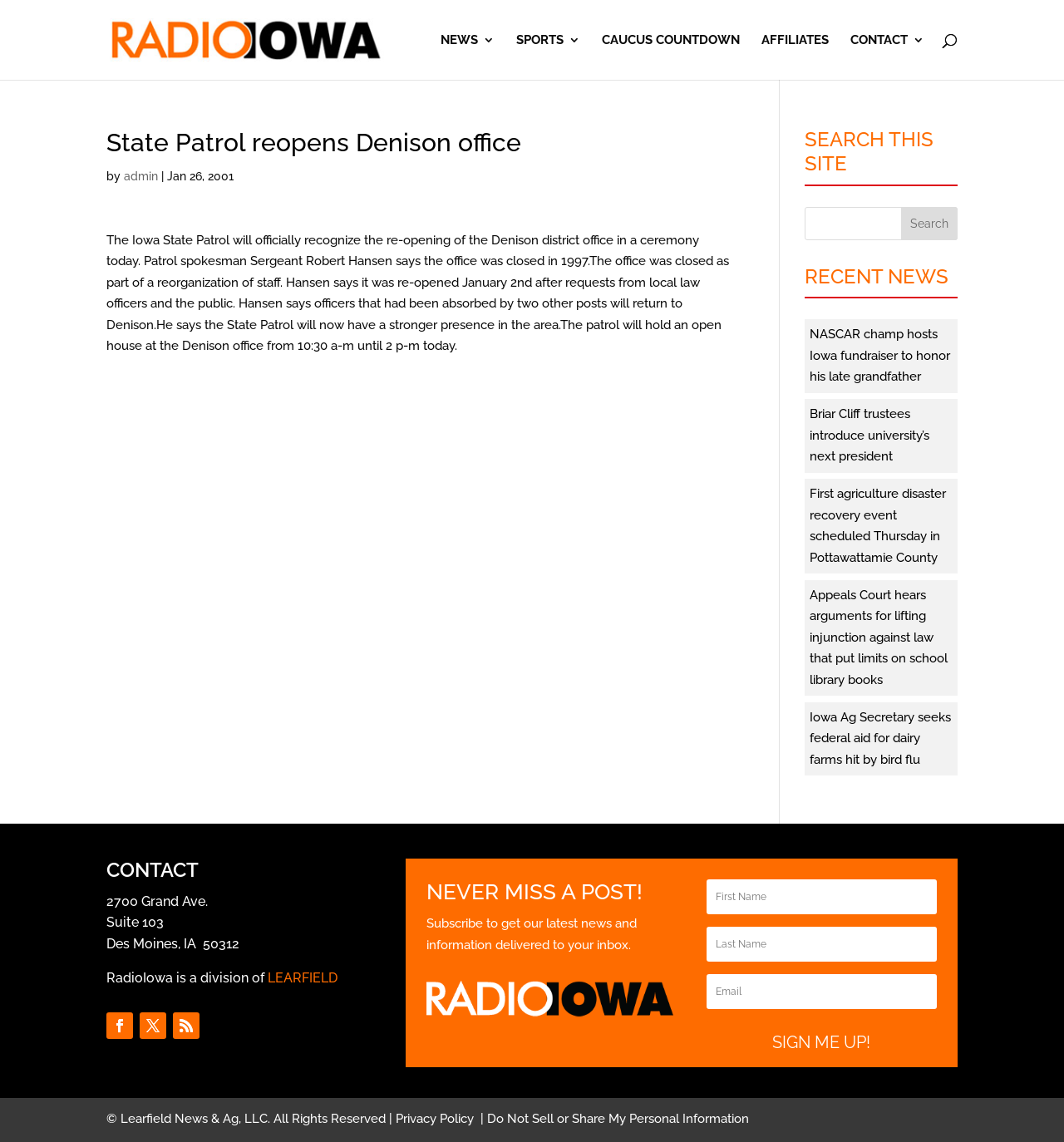Examine the image and give a thorough answer to the following question:
What is the name of the office reopened by the Iowa State Patrol?

The answer can be found in the article section of the webpage, where it is stated that 'The Iowa State Patrol will officially recognize the re-opening of the Denison district office in a ceremony today.'